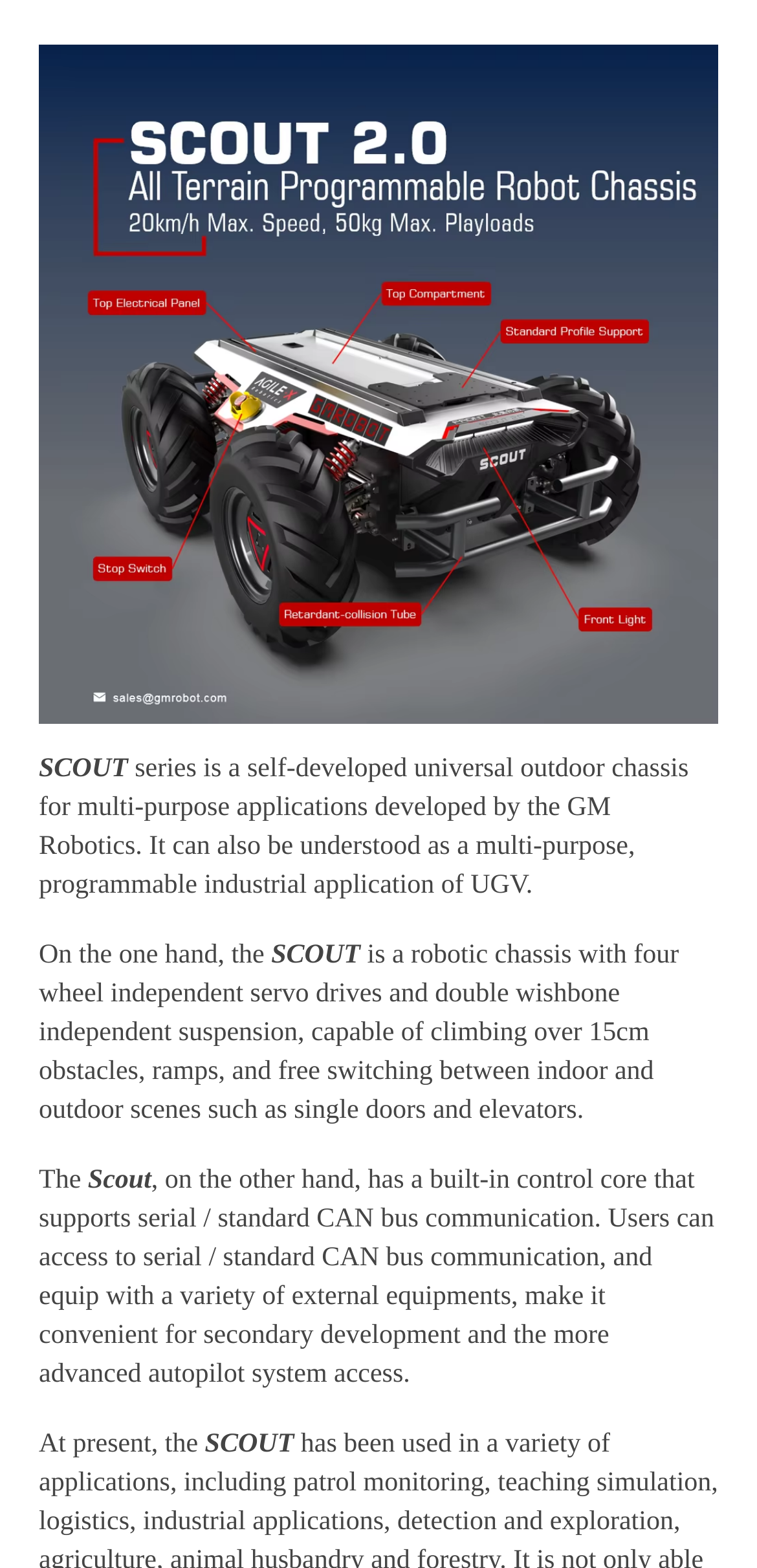Find the bounding box of the element with the following description: "Service & Maintenance". The coordinates must be four float numbers between 0 and 1, formatted as [left, top, right, bottom].

[0.115, 0.943, 0.923, 0.994]